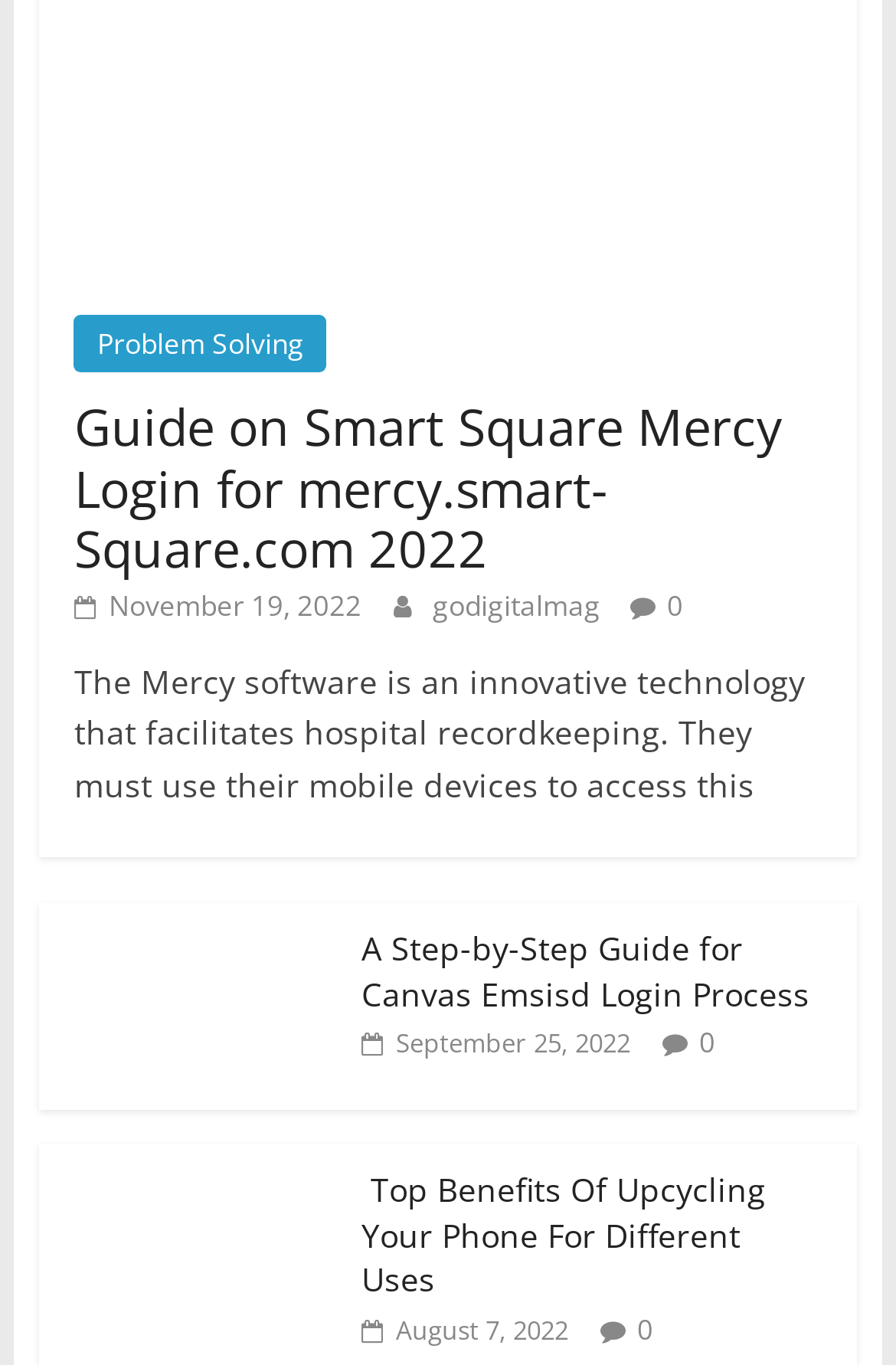Please provide a detailed answer to the question below by examining the image:
What is the date of the second article?

The second article's date is indicated by the link ' September 25, 2022', which suggests that the article was published on September 25, 2022.